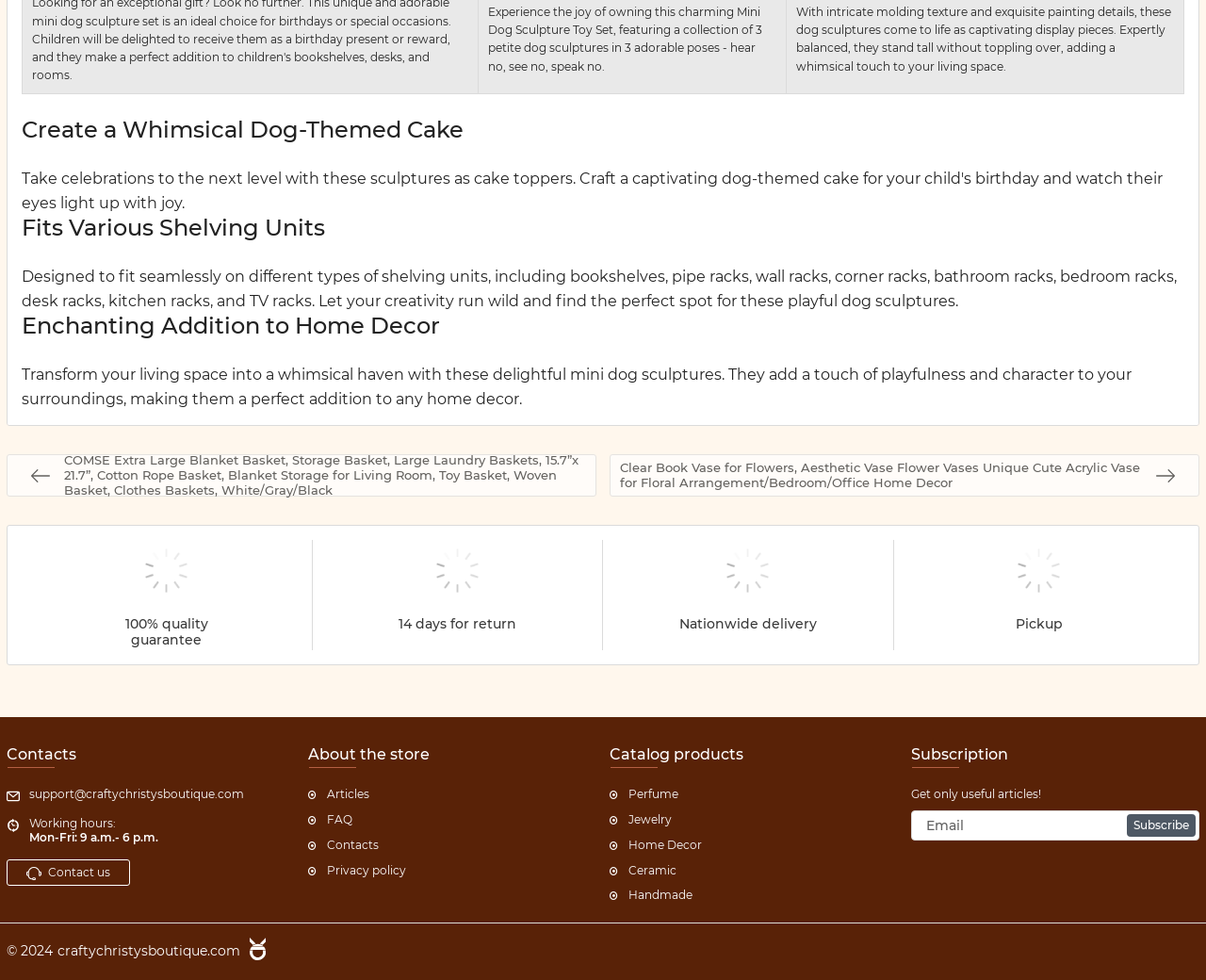Please identify the bounding box coordinates of the element I need to click to follow this instruction: "Click on the 'DebatingDynamo' link".

None